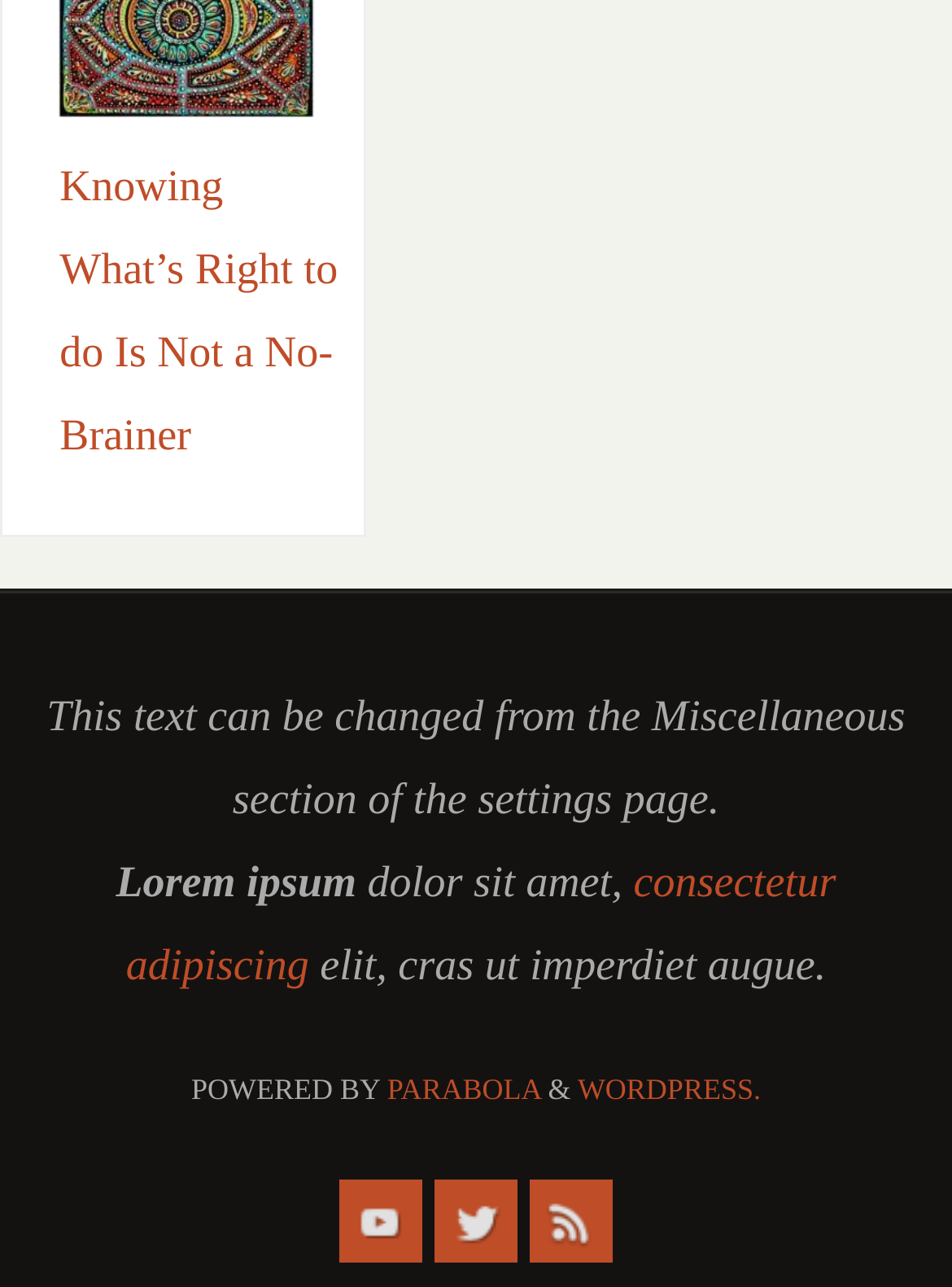From the given element description: "title="RSS"", find the bounding box for the UI element. Provide the coordinates as four float numbers between 0 and 1, in the order [left, top, right, bottom].

[0.556, 0.917, 0.644, 0.982]